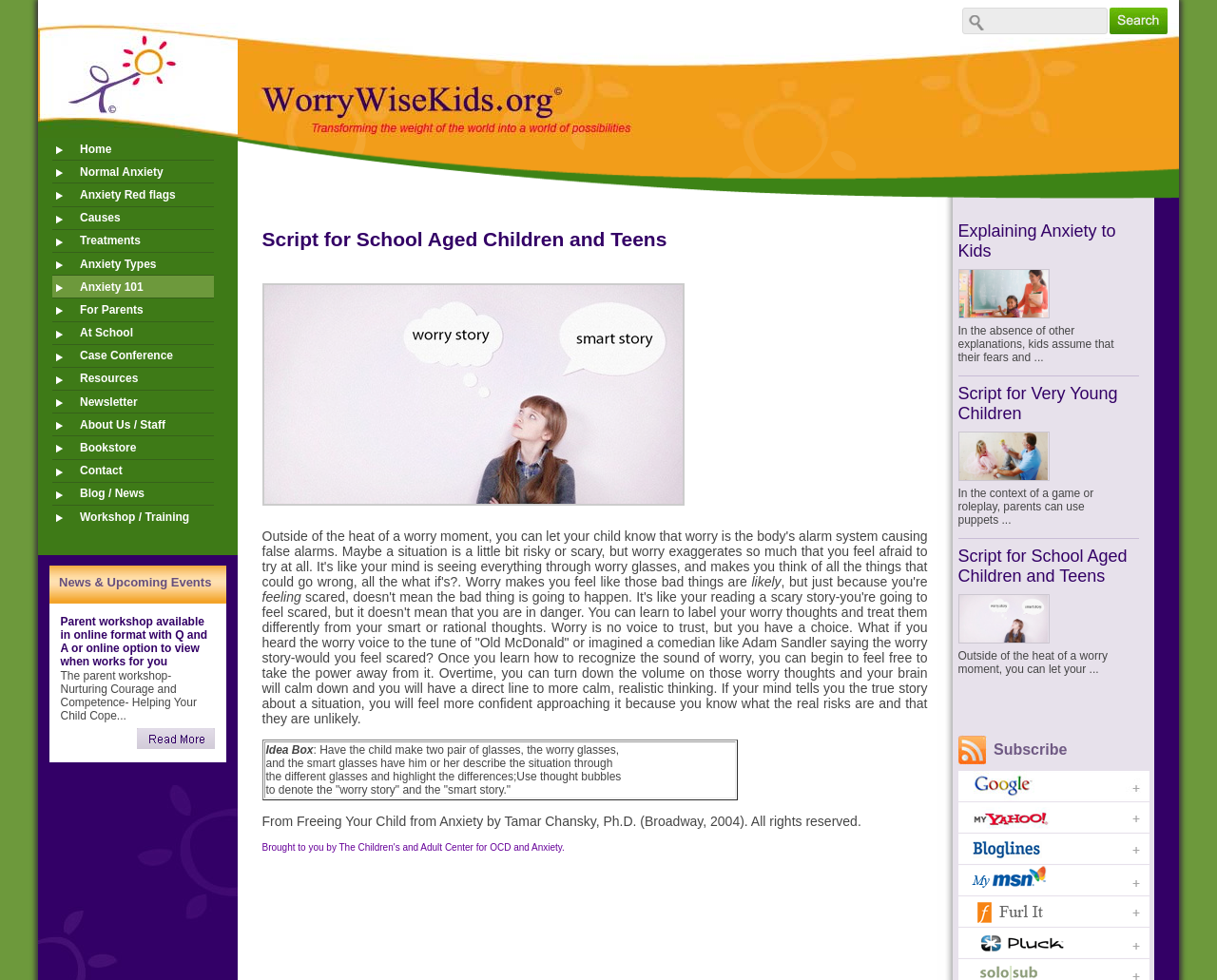Please find the bounding box coordinates of the element that you should click to achieve the following instruction: "Read the 'News & Upcoming Events' section". The coordinates should be presented as four float numbers between 0 and 1: [left, top, right, bottom].

[0.048, 0.587, 0.174, 0.601]